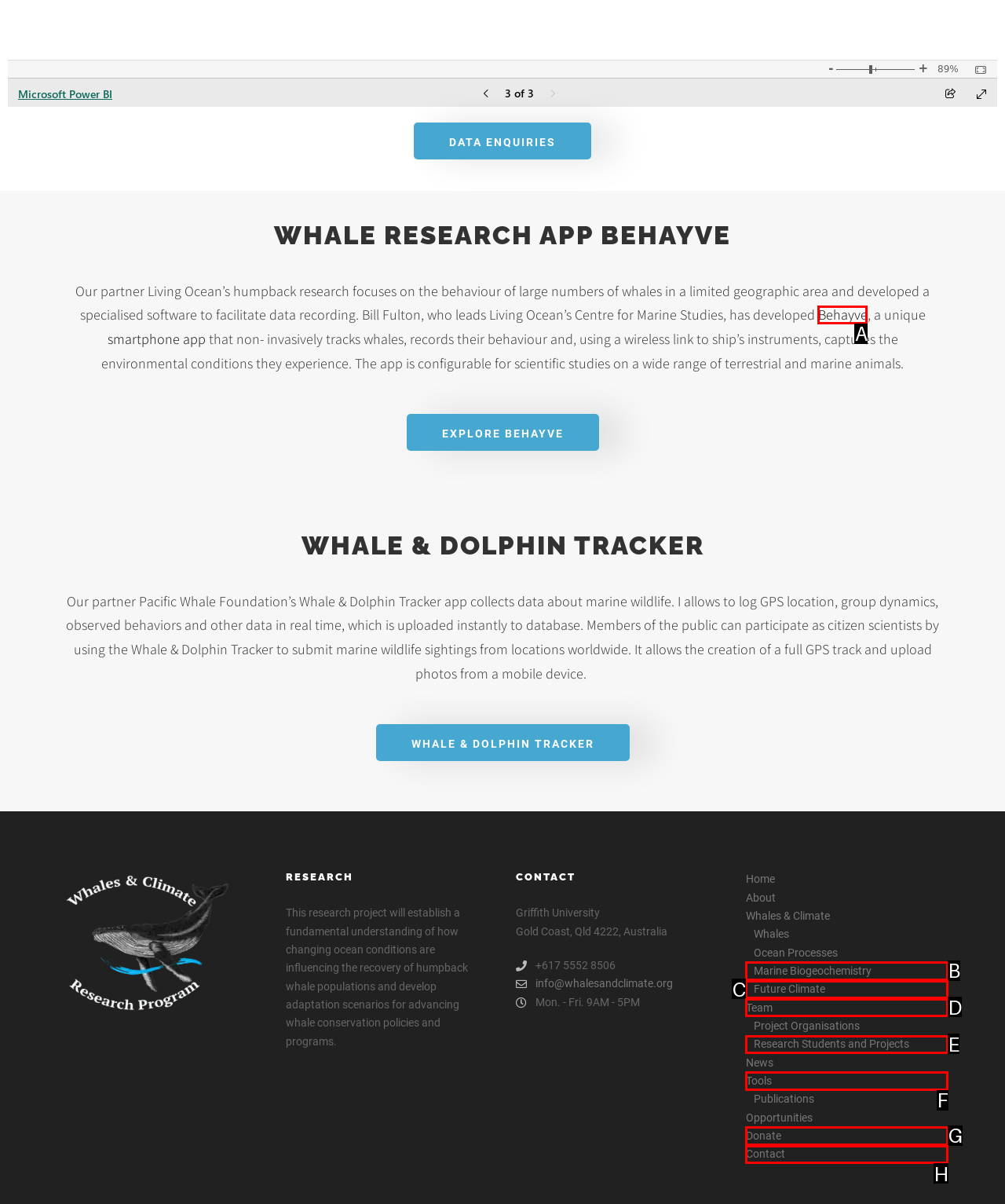Given the element description: Research Students and Projects
Pick the letter of the correct option from the list.

E